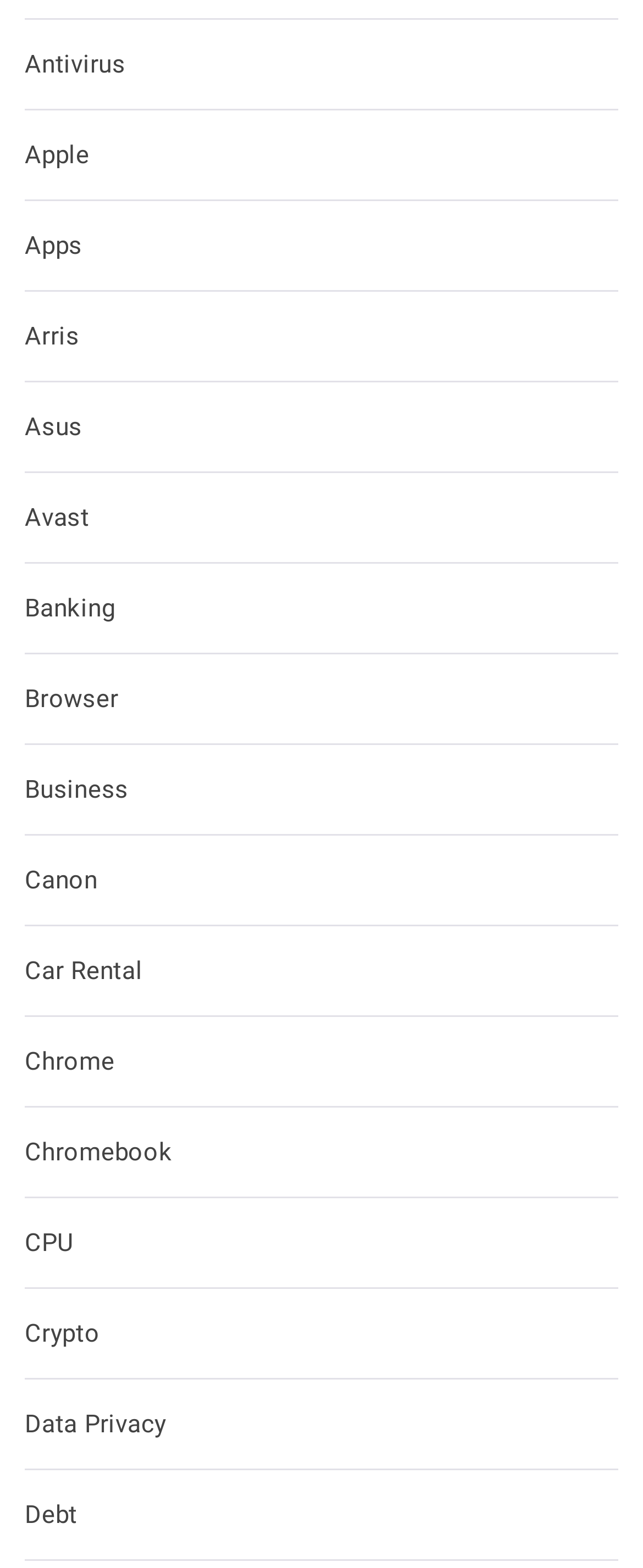Please predict the bounding box coordinates of the element's region where a click is necessary to complete the following instruction: "Click on Antivirus". The coordinates should be represented by four float numbers between 0 and 1, i.e., [left, top, right, bottom].

[0.038, 0.031, 0.196, 0.05]